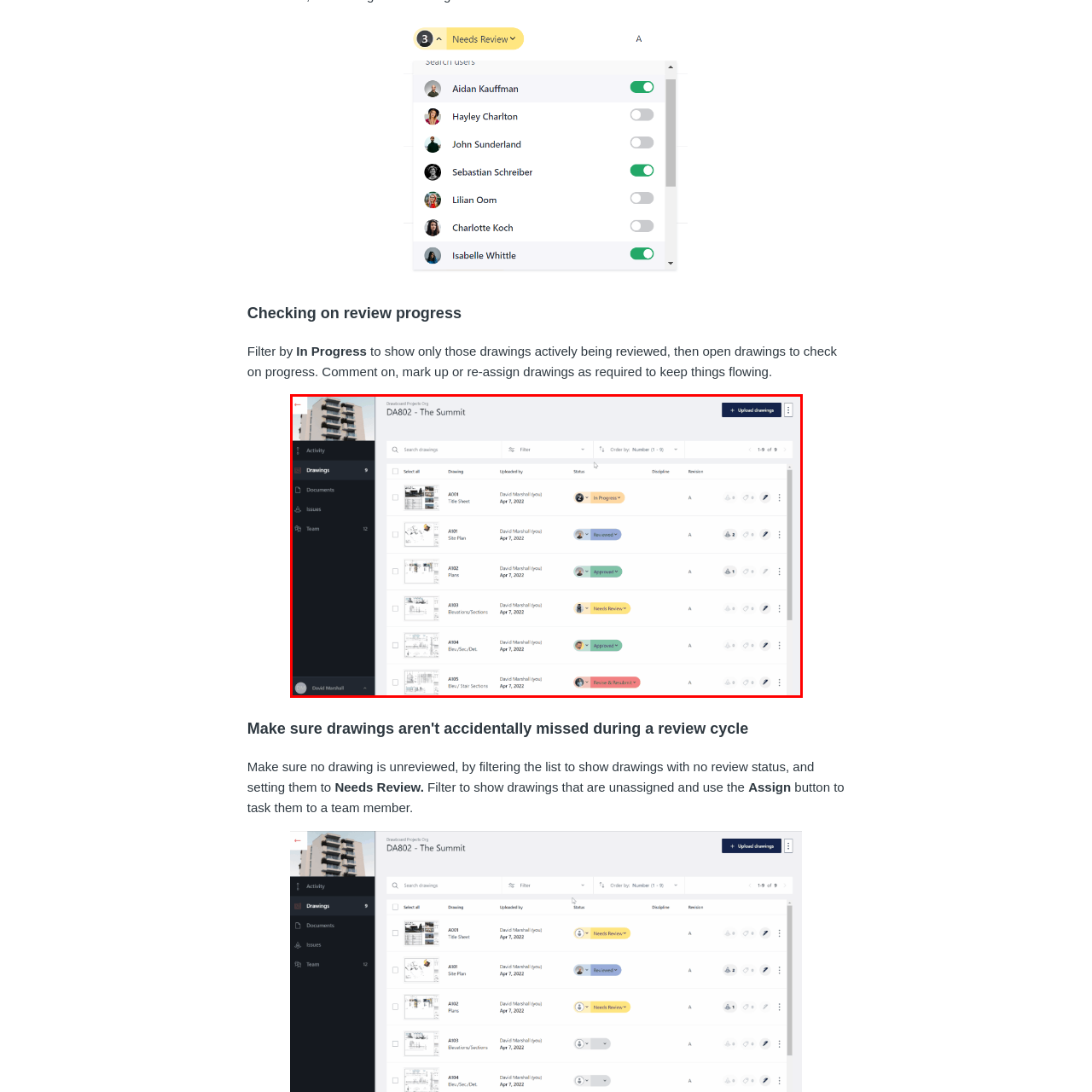What are the possible review statuses of a drawing?
Inspect the image within the red bounding box and answer the question in detail.

The status column in the table listing various drawings indicates that a drawing can have one of the following review statuses: 'In Progress', 'New', 'Approved', or 'Needs Review'. These statuses reflect the workflow and progress of each drawing in the review cycle.